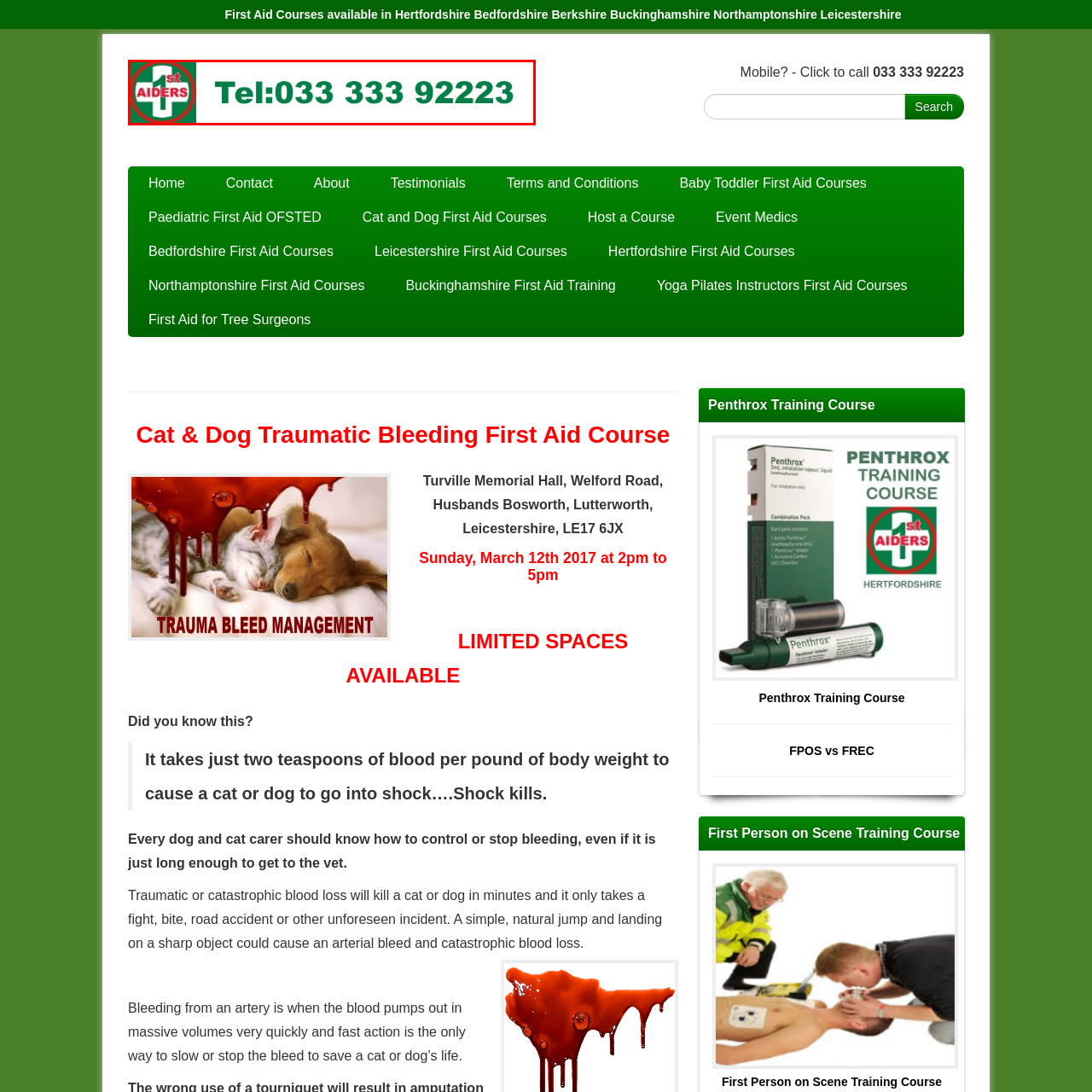Provide a comprehensive description of the image contained within the red rectangle.

This image features a prominent logo for "1st Aiders," accompanied by a telephone number for contact. The logo includes a red cross emblem, symbolizing first aid and emergency services, set within a circular border. The text displayed prominently reads "Tel: 033 333 92223," indicating a helpline for inquiries or assistance related to first aid courses and services. This visual serves to emphasize the availability of first aid training and resources, promoting accessibility for those seeking urgent help or education in first aid practices.